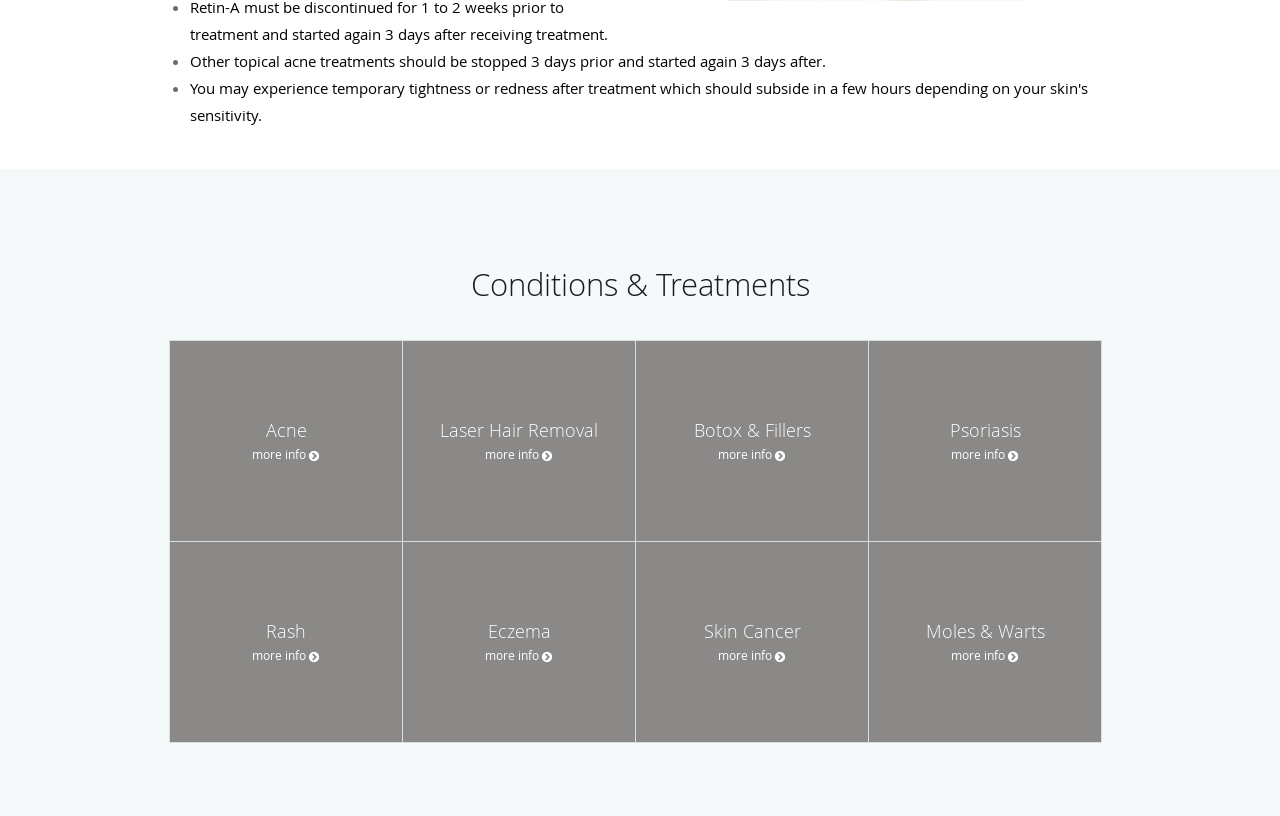How many links are there under 'Conditions & Treatments'?
From the screenshot, provide a brief answer in one word or phrase.

8